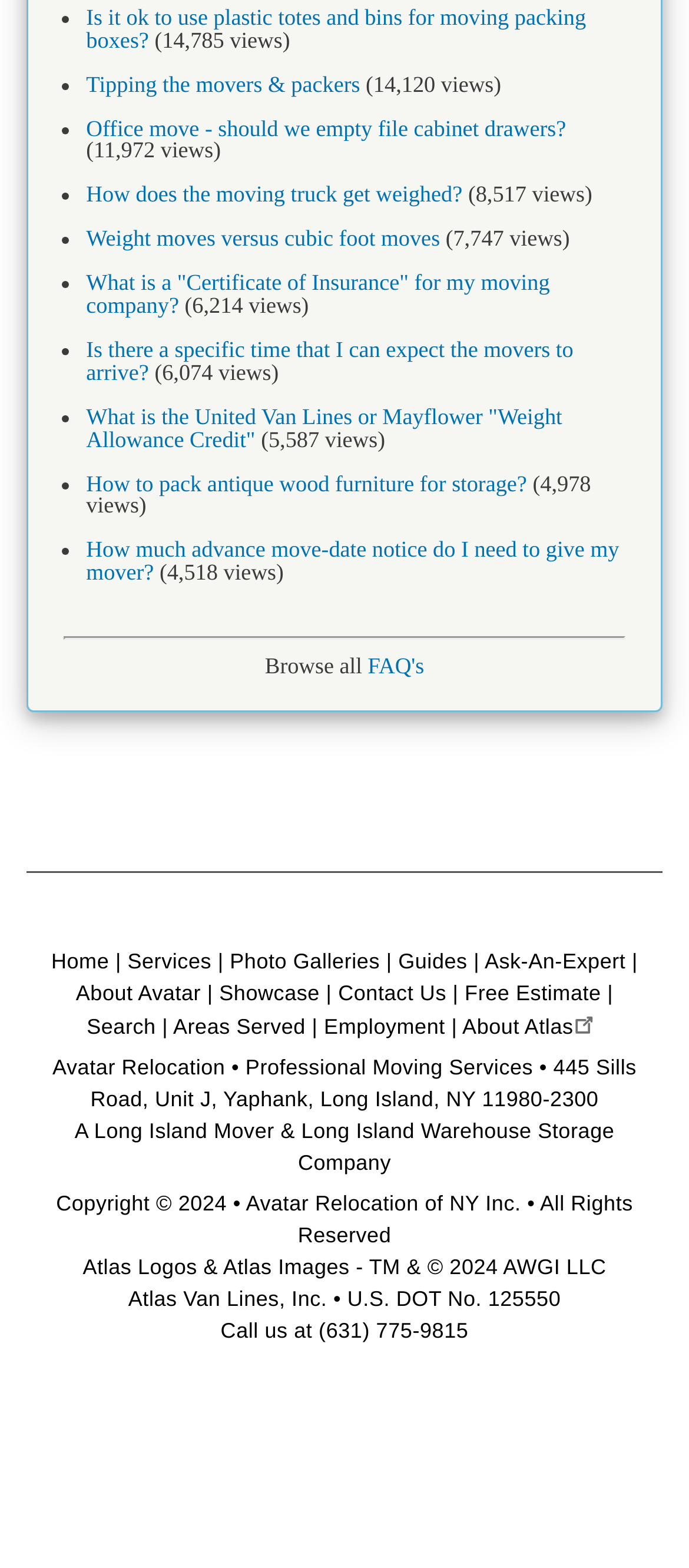Identify the coordinates of the bounding box for the element described below: "website by Astonished Man Design". Return the coordinates as four float numbers between 0 and 1: [left, top, right, bottom].

None